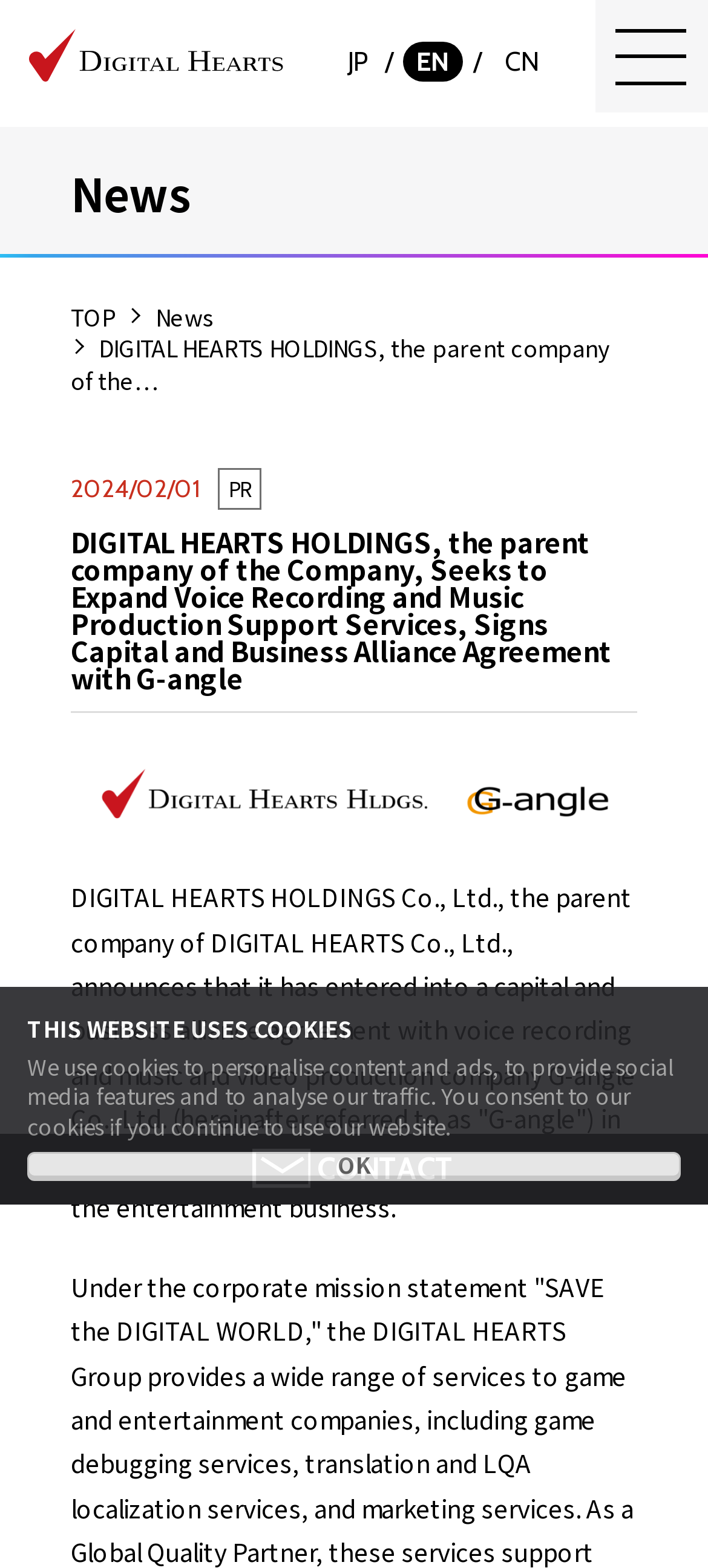Locate the bounding box of the UI element described in the following text: "Linguistic Quality Assurance (LQA)".

[0.422, 0.755, 0.976, 0.779]